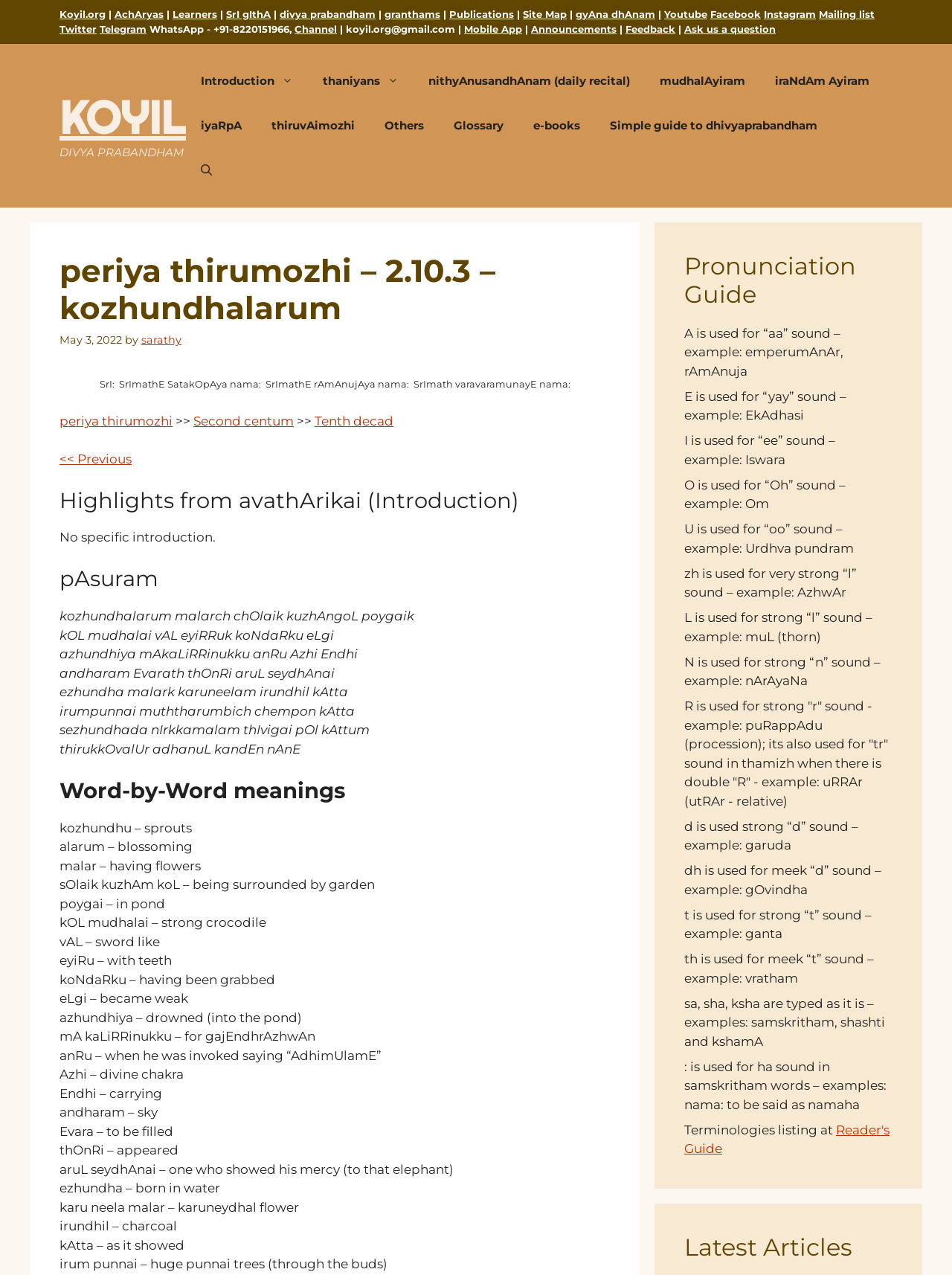Analyze the image and give a detailed response to the question:
What is the title of the current page?

The title of the current page can be found in the heading section, where it says 'periya thirumozhi – 2.10.3 – kozhundhalarum'.